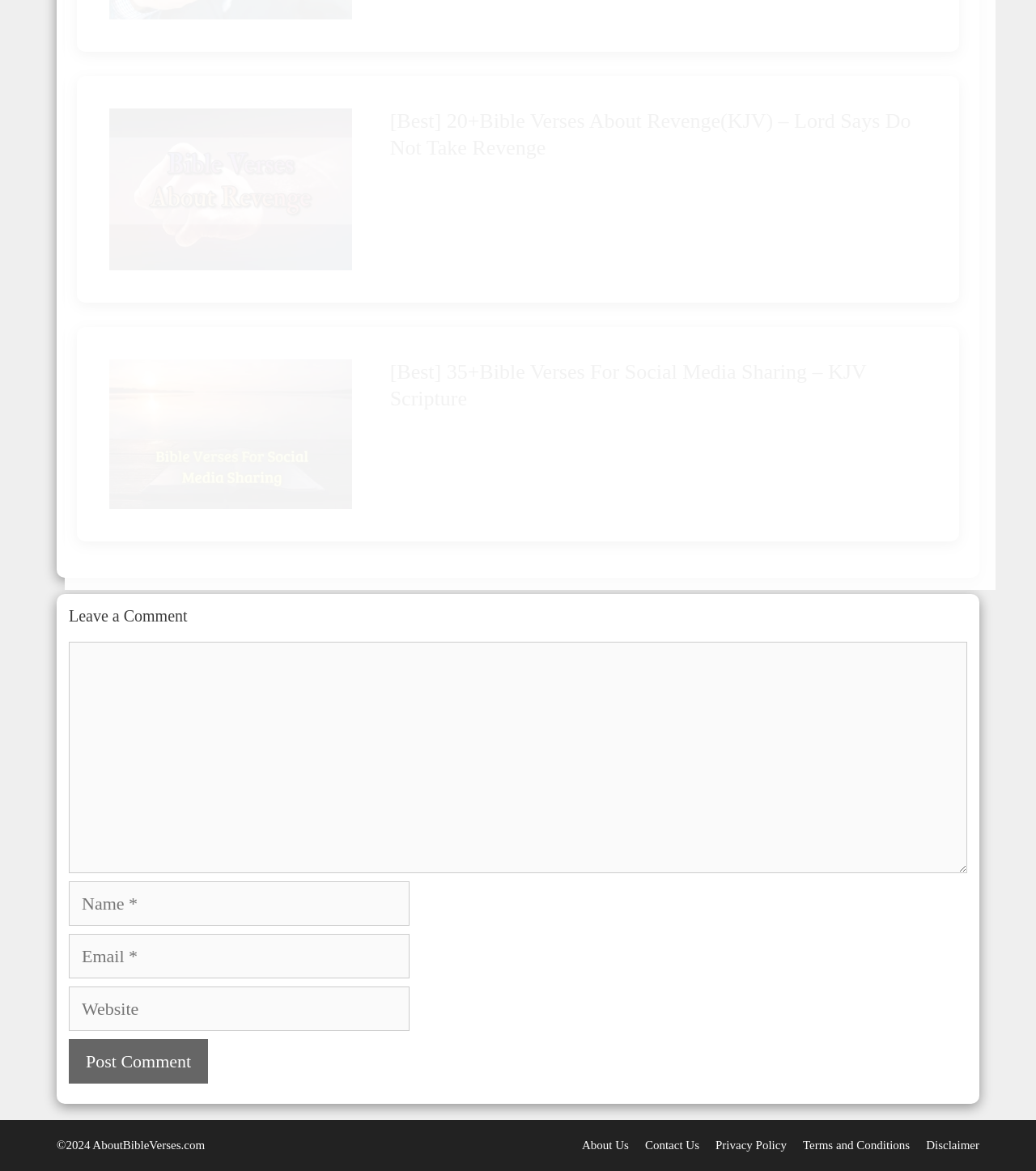How many textboxes are required on the comment section?
Please look at the screenshot and answer using one word or phrase.

3